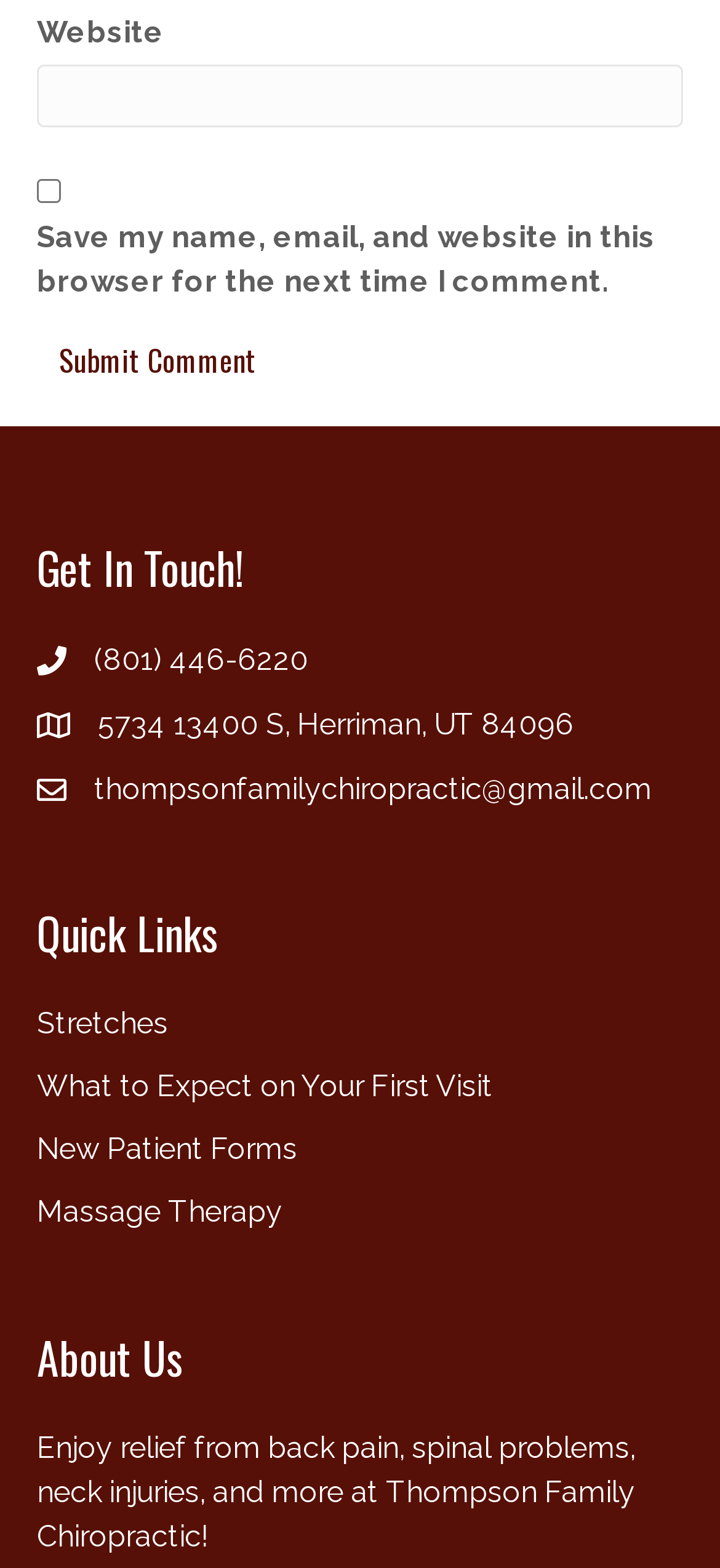Extract the bounding box coordinates for the UI element described as: "Stretches".

[0.051, 0.641, 0.233, 0.664]